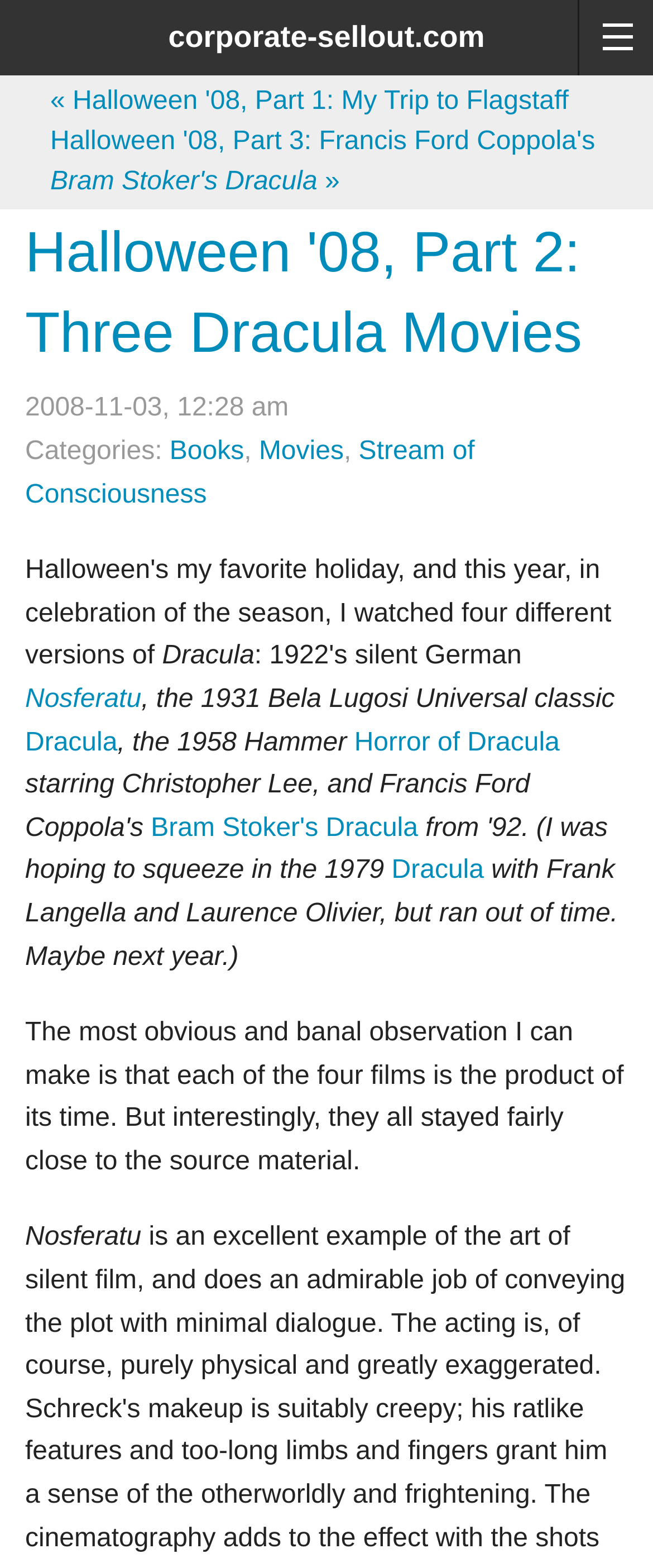Create a detailed description of the webpage's content and layout.

The webpage is about Halloween '08, Part 2: Three Dracula Movies. At the top, there is a heading "corporate-sellout.com" followed by two links, "« Halloween '08, Part 1: My Trip to Flagstaff" and "Halloween '08, Part 3: Francis Ford Coppola's Bram Stoker's Dracula »", which are positioned side by side.

Below these links, there is a header section with a heading "Halloween '08, Part 2: Three Dracula Movies" and a link with the same text. The date "2008-11-03, 12:28 am" is displayed next to the header. Underneath, there are categories listed, including "Books", "Movies", and "Stream of Consciousness", with each category separated by commas.

The main content of the webpage starts with the text "Dracula" followed by links to different Dracula movie titles, including "Nosferatu", "Dracula" (the 1931 Bela Lugosi Universal classic), "Dracula" (the 1958 Hammer), "Horror of Dracula", "Bram Stoker's Dracula", and another "Dracula" with Frank Langella and Laurence Olivier. These links are arranged in a vertical list, with some descriptive text accompanying each link.

The webpage also contains two paragraphs of text. The first paragraph discusses how each of the four films is a product of its time, but they all stayed fairly close to the source material. The second paragraph is not fully visible, but it starts with the text "Nosferatu".